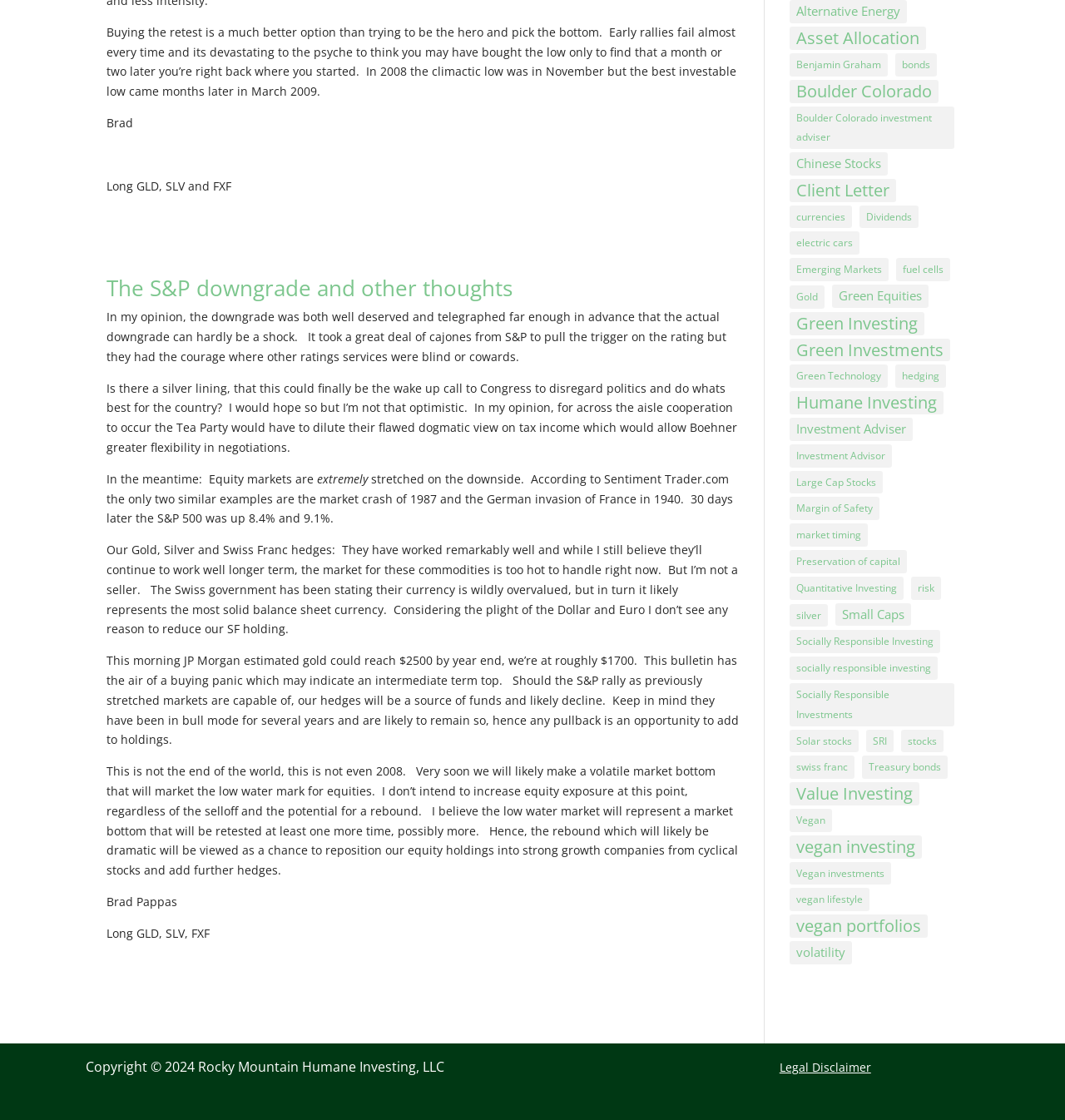Please find the bounding box coordinates of the element's region to be clicked to carry out this instruction: "Explore the Cooler Master Hyper TX3 CPU Cooler Review".

None